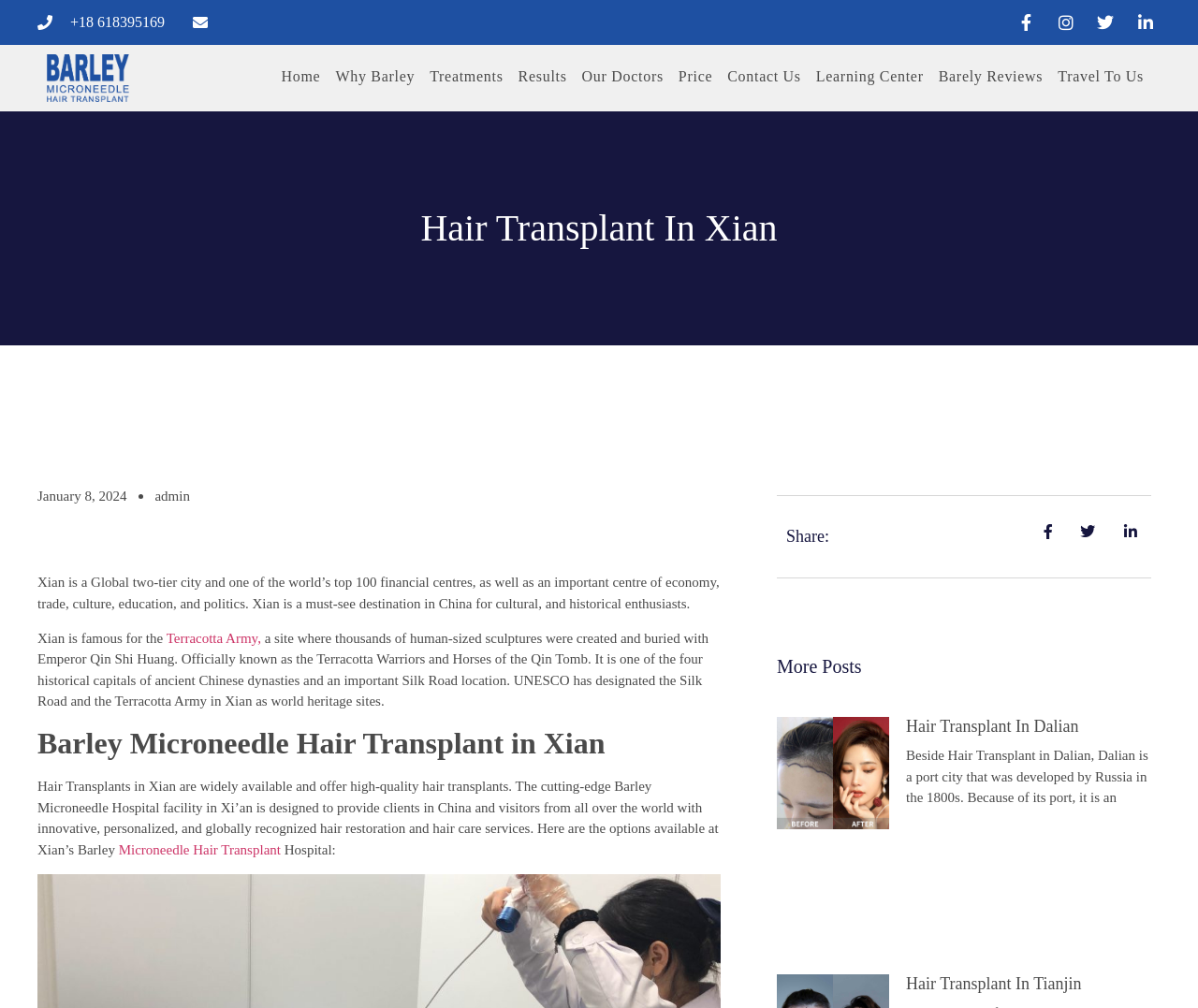Give a concise answer using one word or a phrase to the following question:
What is the purpose of the Barley Microneedle Hospital facility?

Hair restoration and hair care services